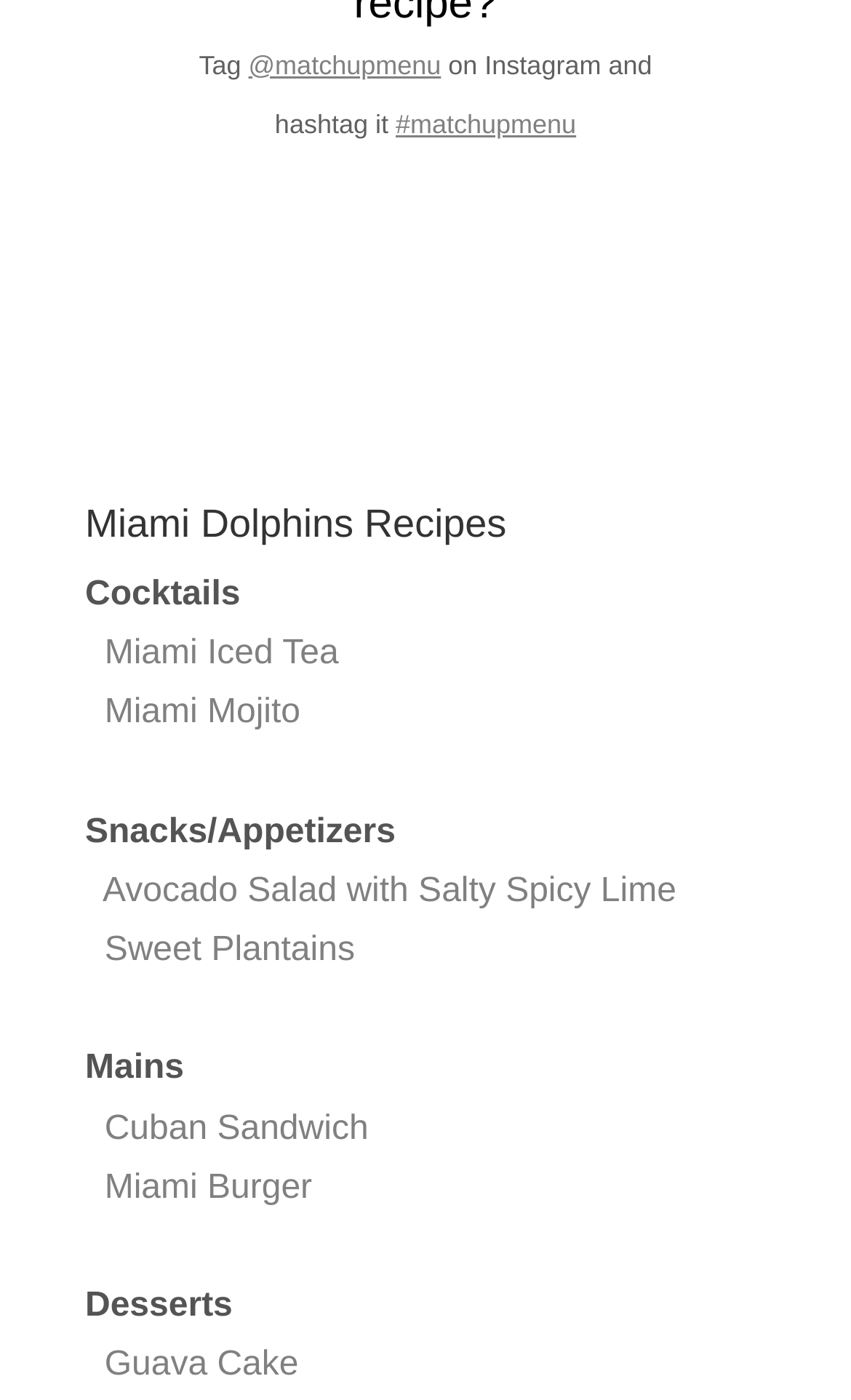Pinpoint the bounding box coordinates of the clickable element to carry out the following instruction: "View Cuban Sandwich recipe."

[0.123, 0.793, 0.433, 0.819]